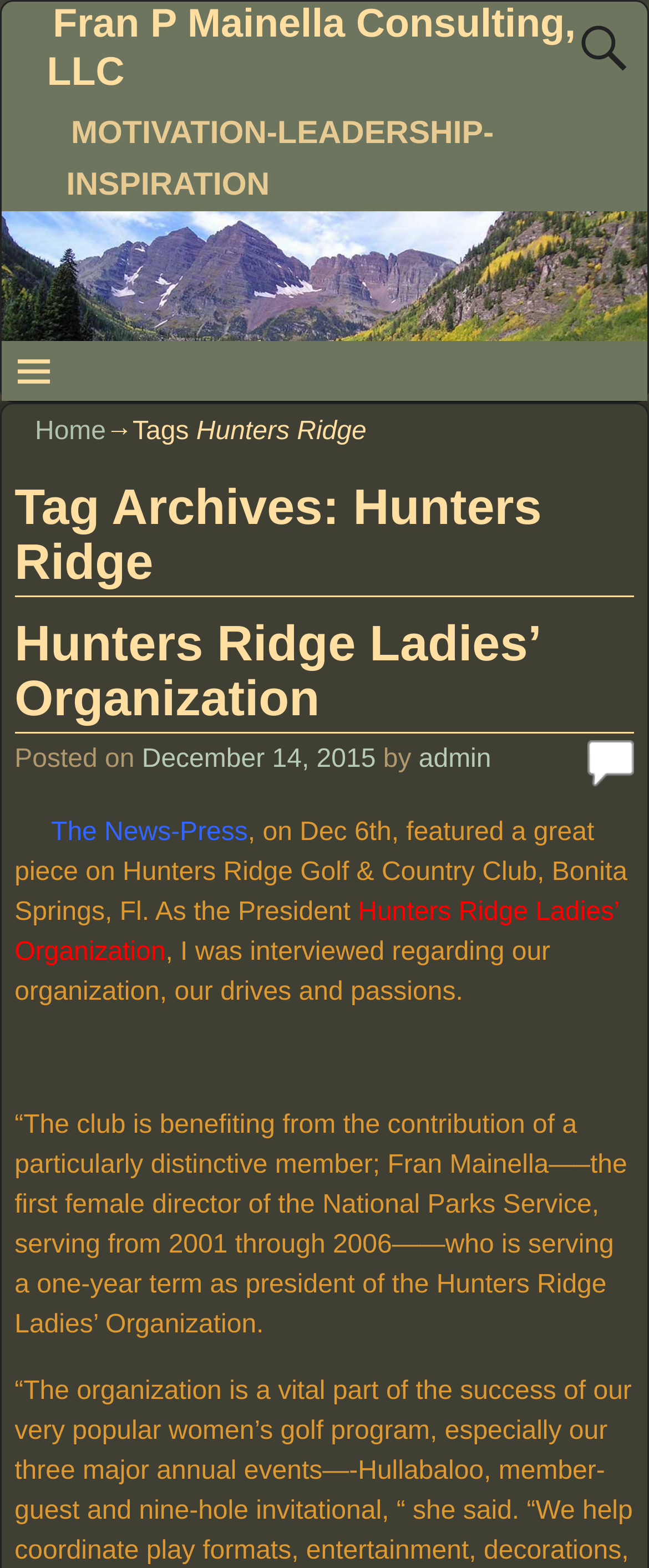Extract the primary headline from the webpage and present its text.

Fran P Mainella Consulting, LLC